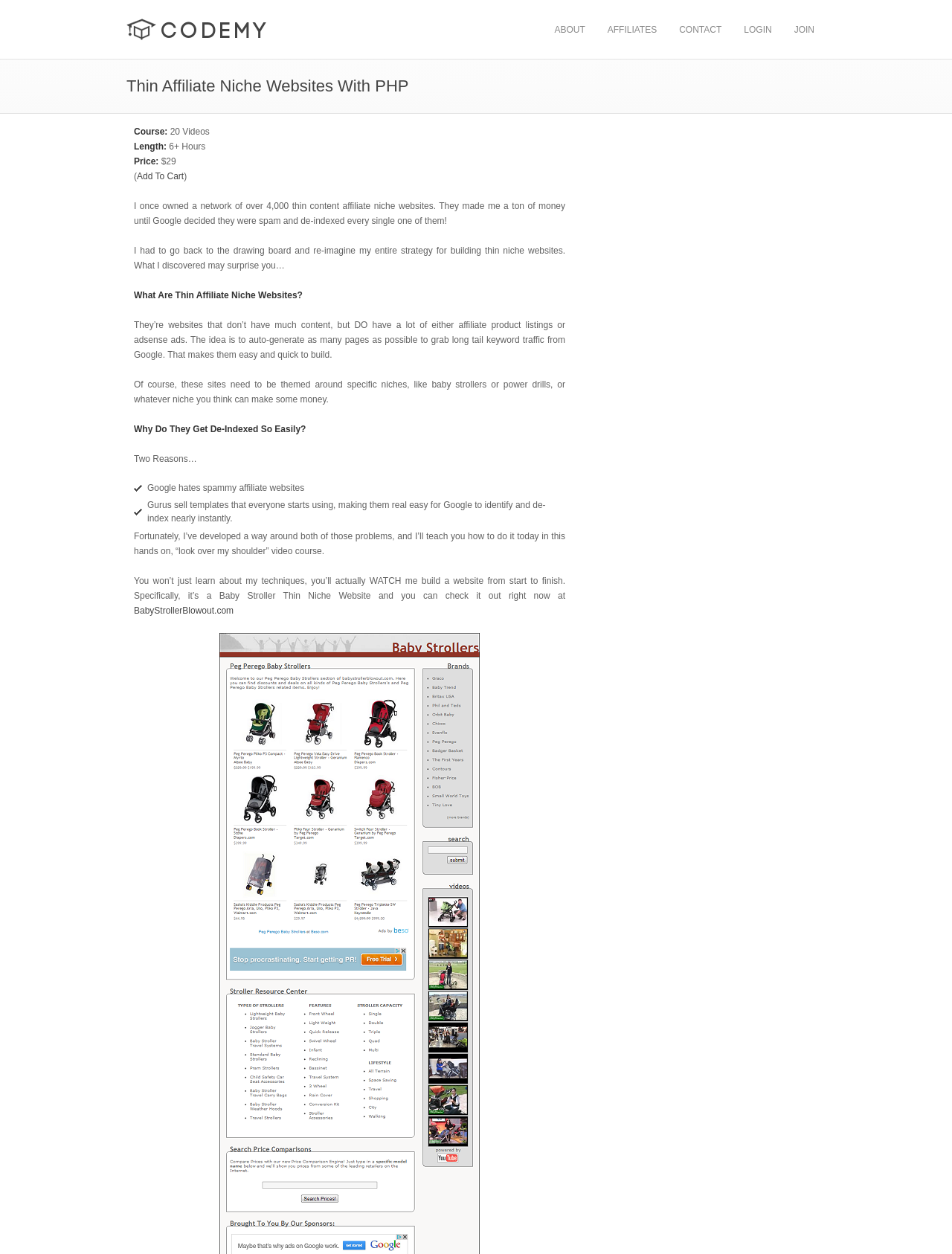Identify the bounding box for the element characterized by the following description: "Add To Cart".

[0.144, 0.136, 0.193, 0.145]